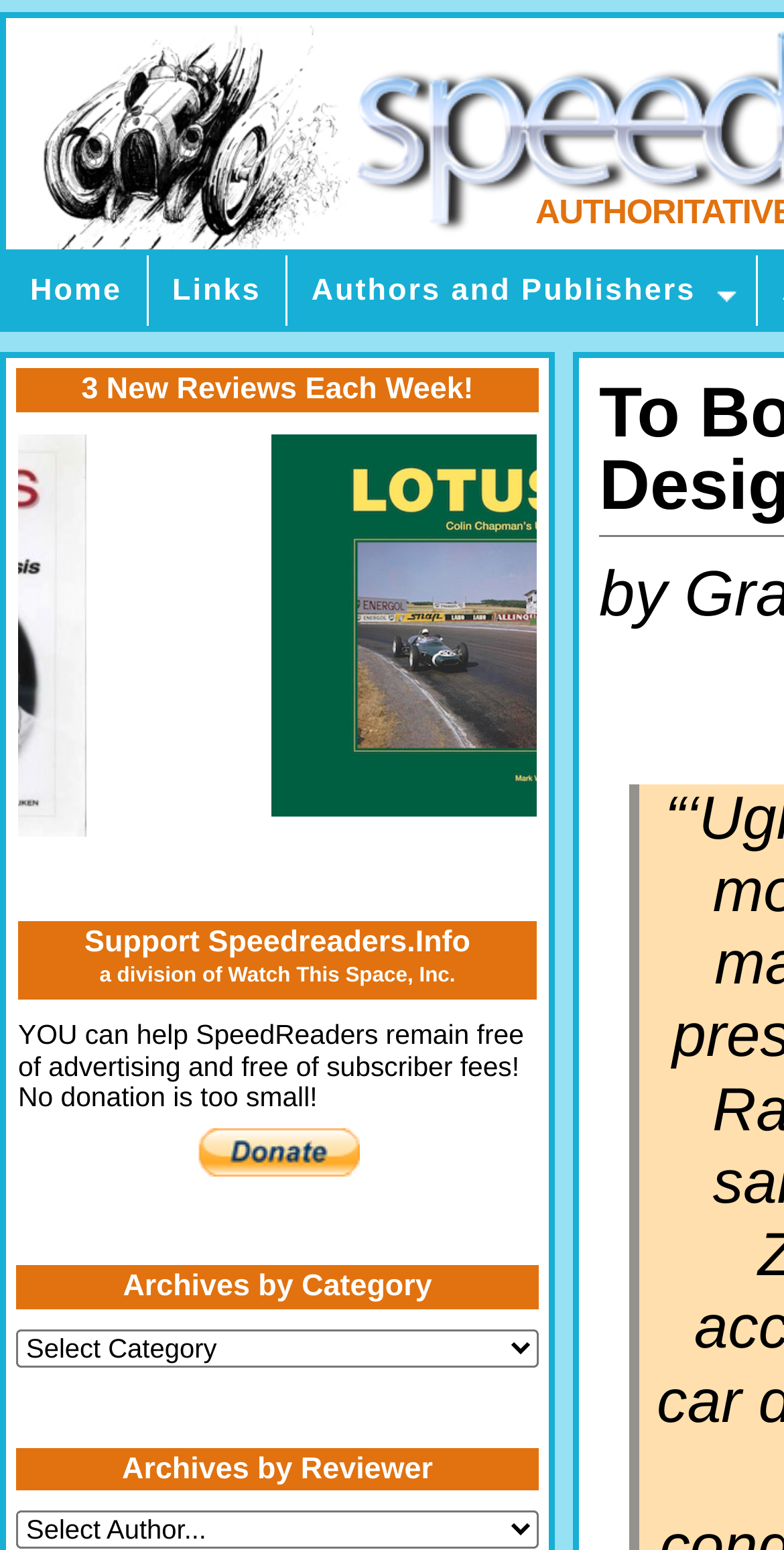What is the text of the static text element below the heading 'Support Speedreaders.Info a division of Watch This Space, Inc.'? From the image, respond with a single word or brief phrase.

YOU can help SpeedReaders remain free of advertising and free of subscriber fees! No donation is too small!